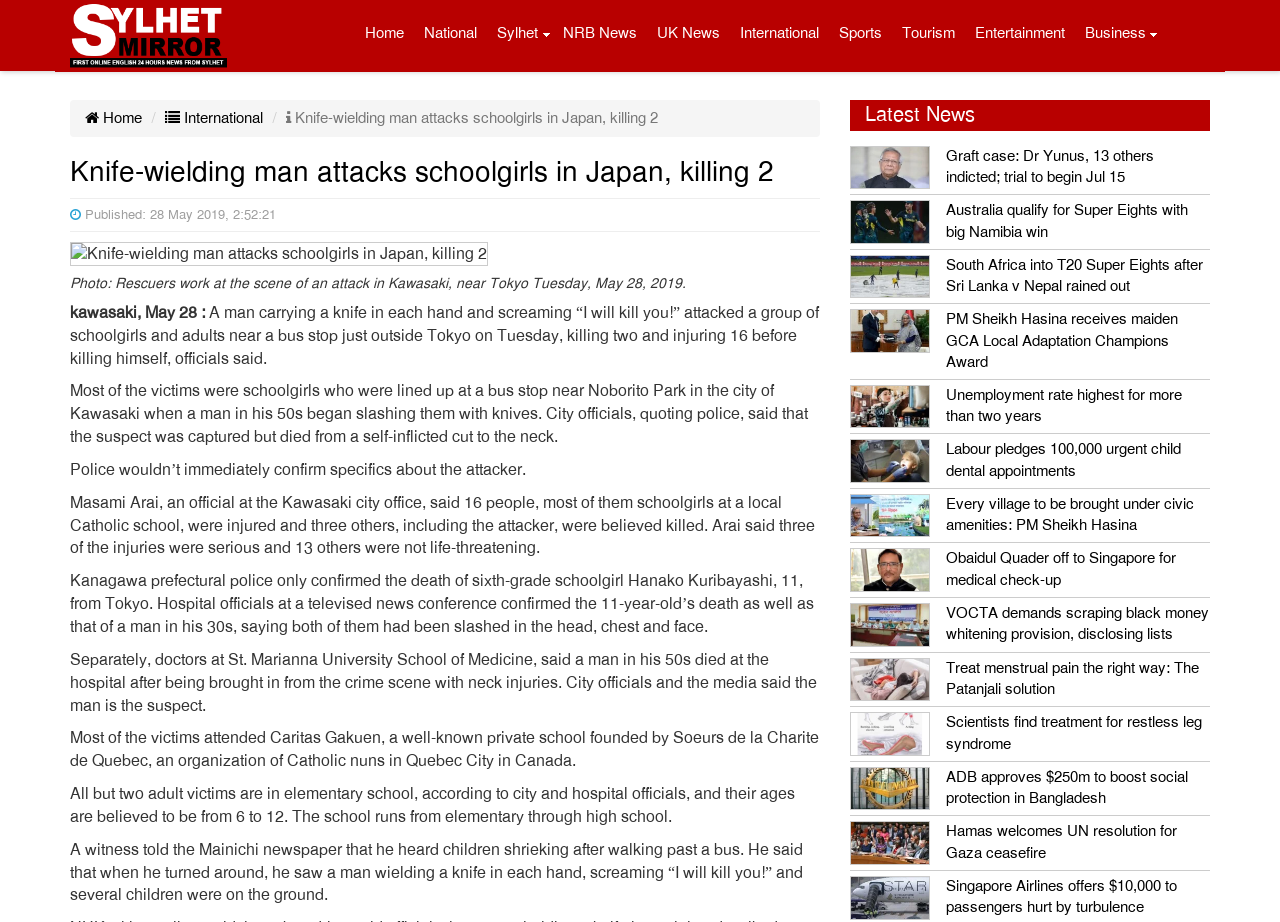Could you find the bounding box coordinates of the clickable area to complete this instruction: "View the latest news"?

[0.676, 0.111, 0.762, 0.138]